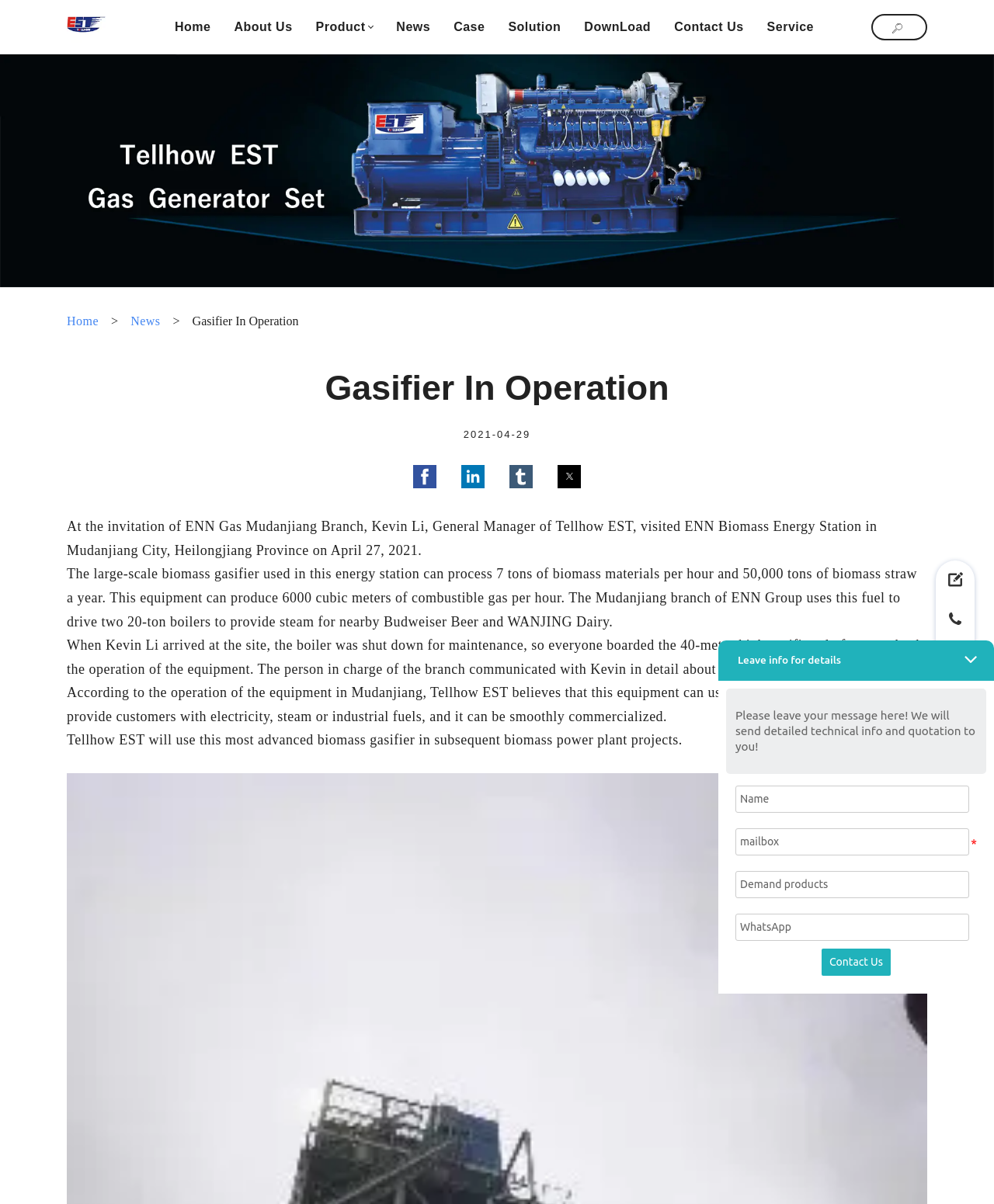Identify the bounding box coordinates of the region that should be clicked to execute the following instruction: "Click the 'Share by facebook' button".

[0.416, 0.386, 0.439, 0.406]